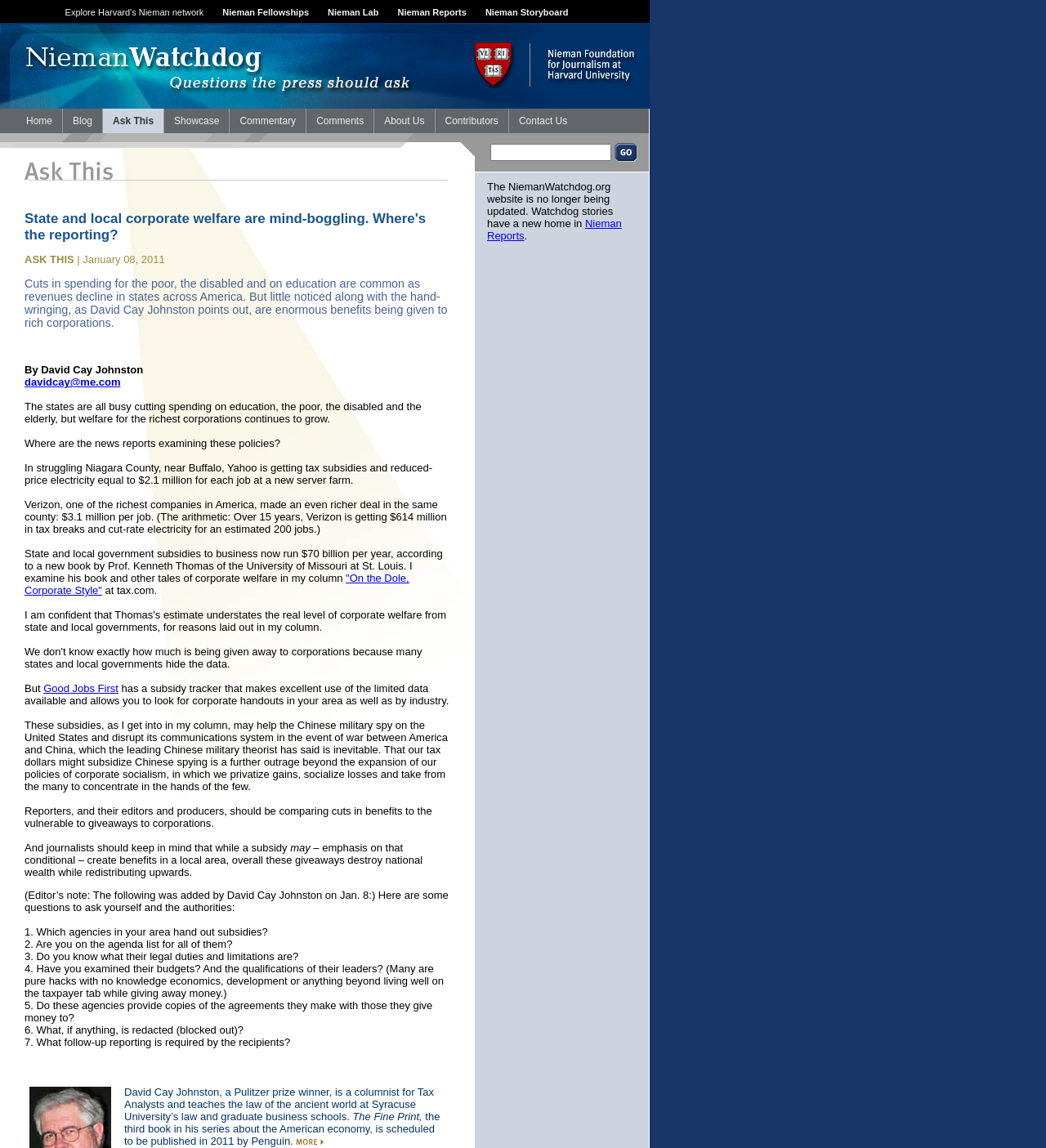What is the name of the website mentioned in the article?
Provide an in-depth and detailed explanation in response to the question.

The article mentions Good Jobs First as a website that has a subsidy tracker, which allows users to look for corporate handouts in their area as well as by industry.